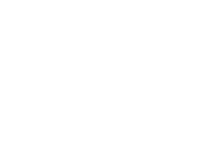Offer a detailed explanation of what is depicted in the image.

The image titled "Confident_Guy" features a stylized character exuding confidence. The illustration emphasizes a positive and assertive demeanor, embodying the essence of self-assurance often sought in professional environments. This graphic aligns with the accompanying article, "Six Ways to Boost Your Confidence at Work," which offers practical tips for enhancing personal confidence and performance in the workplace. The portrayal of the character serves as a visual representation of the article's themes, inviting viewers to engage with the content and explore techniques for personal development.